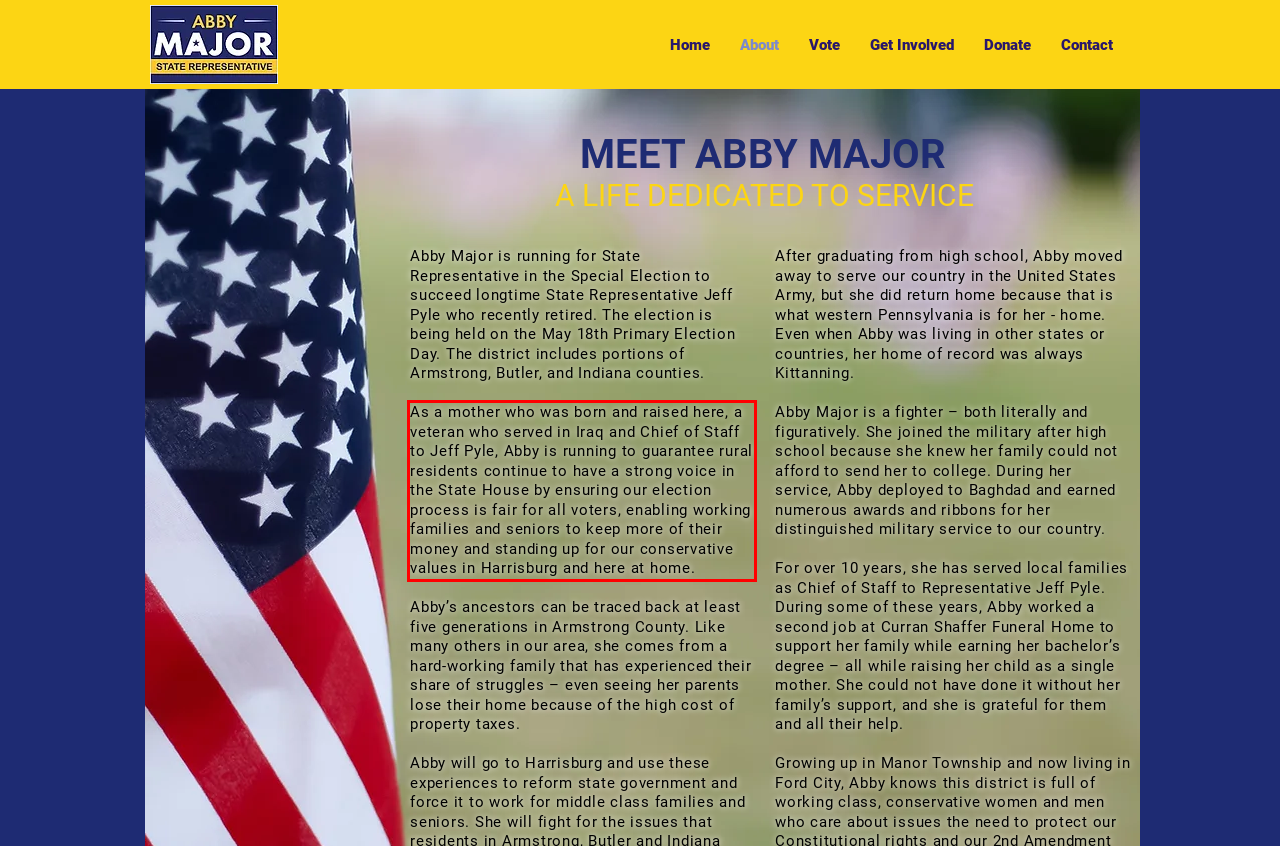In the given screenshot, locate the red bounding box and extract the text content from within it.

As a mother who was born and raised here, a veteran who served in Iraq and Chief of Staff to Jeff Pyle, Abby is running to guarantee rural residents continue to have a strong voice in the State House by ensuring our election process is fair for all voters, enabling working families and seniors to keep more of their money and standing up for our conservative values in Harrisburg and here at home.